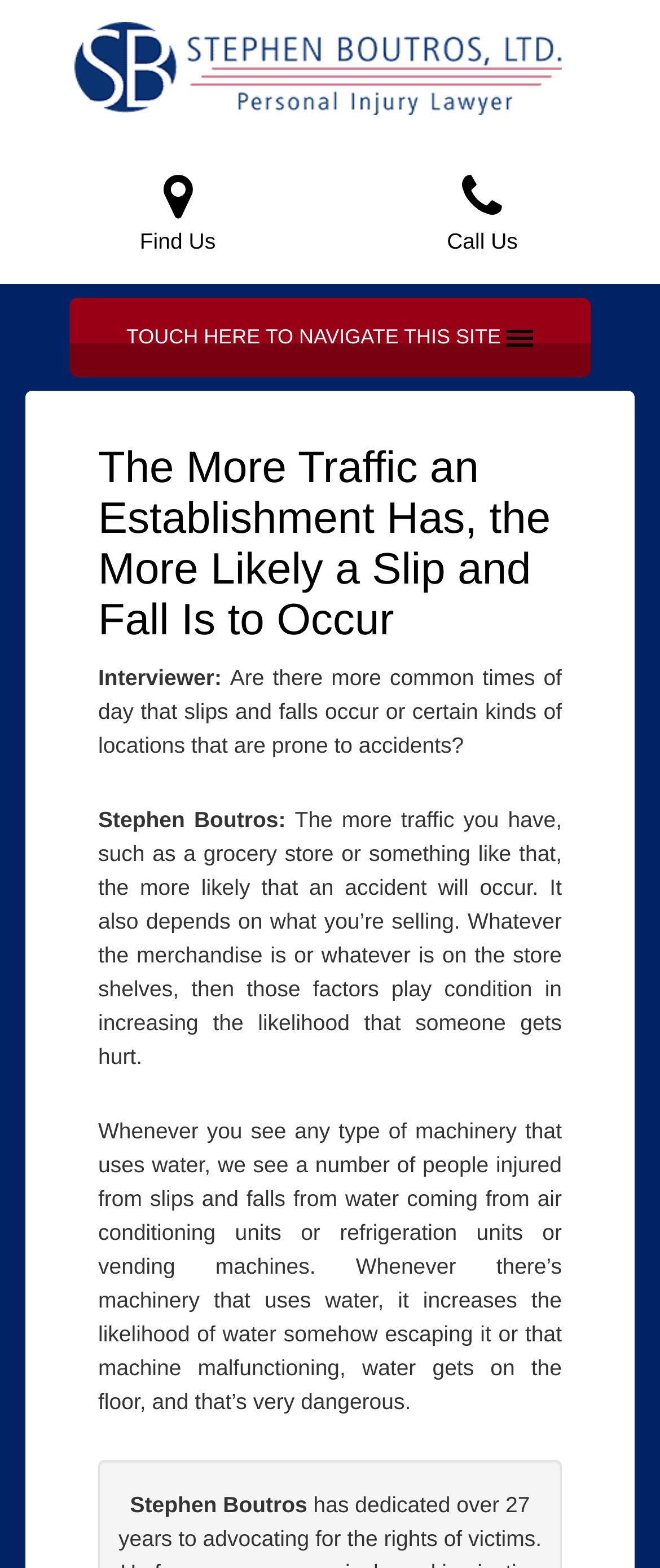What is the role of Stephen Boutros in this conversation? Based on the screenshot, please respond with a single word or phrase.

Attorney